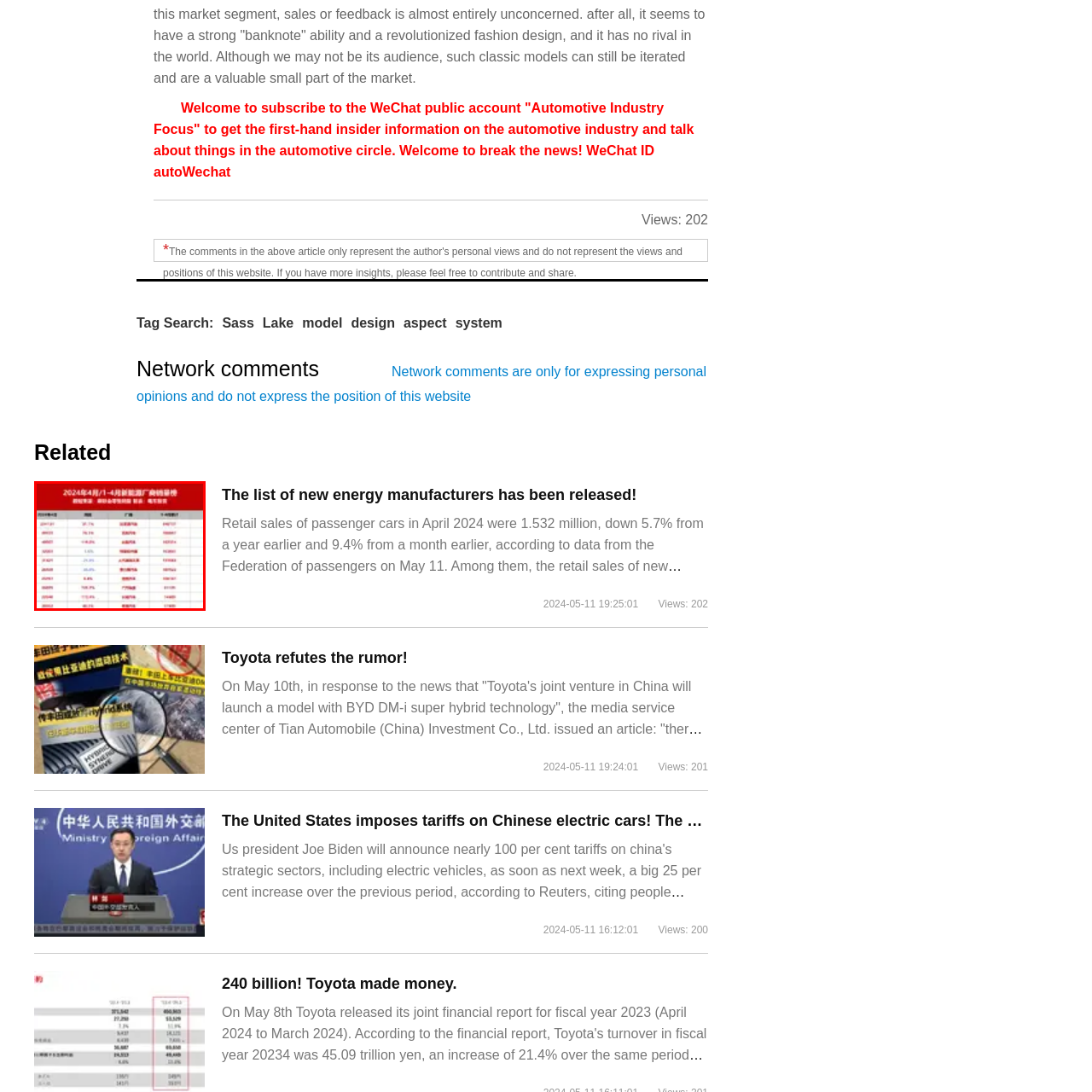What is highlighted in red for emphasis?
Analyze the image within the red bounding box and respond to the question with a detailed answer derived from the visual content.

According to the caption, the sales figures and percentage changes are highlighted in red for emphasis, indicating that these values are important for understanding the performance of different brands in the new energy vehicle sector.